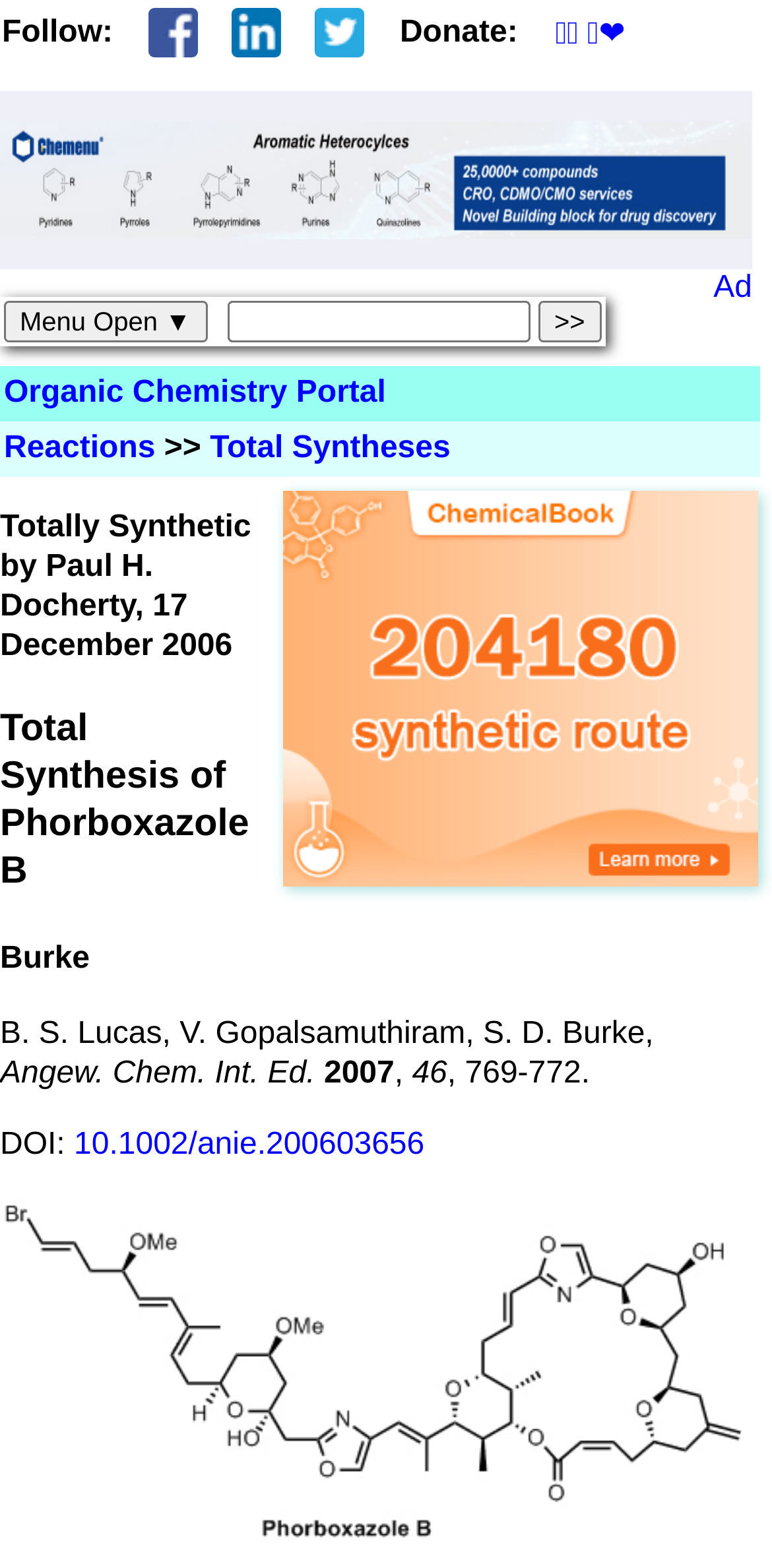Answer the question below with a single word or a brief phrase: 
What is the journal name of the article?

Angew. Chem. Int. Ed.